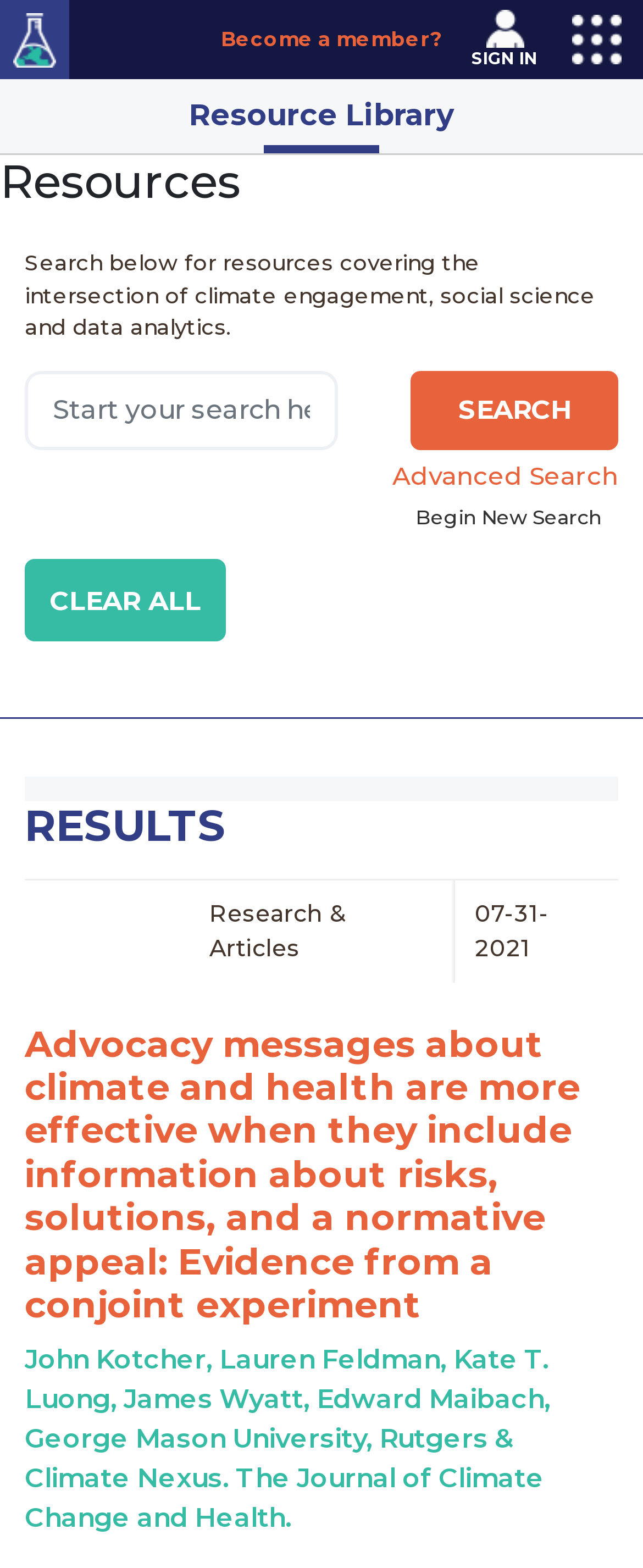Determine the bounding box coordinates of the clickable element to achieve the following action: 'View resource details'. Provide the coordinates as four float values between 0 and 1, formatted as [left, top, right, bottom].

[0.038, 0.652, 0.903, 0.846]